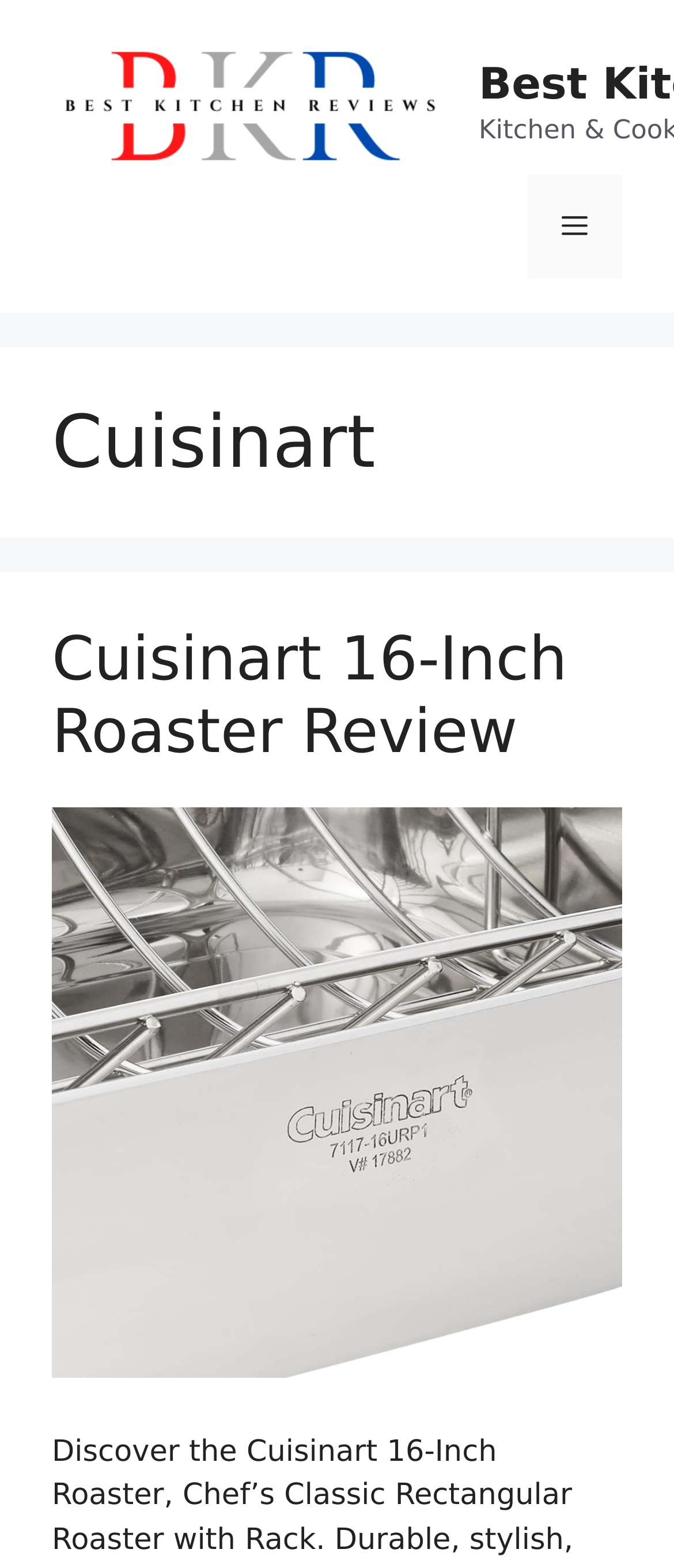Generate a thorough explanation of the webpage's elements.

The webpage is about Cuisinart kitchen products, specifically featuring a review of the Cuisinart 16-Inch Roaster. At the top of the page, there is a banner that spans the entire width, containing a link to "Best Kitchen Reviews" accompanied by an image. To the right of the banner, there is a mobile toggle navigation button labeled "Menu".

Below the banner, there is a header section that occupies about a quarter of the page's height. Within this section, there is a prominent heading that reads "Cuisinart" in a large font size. Underneath, there is another heading that reads "Cuisinart 16-Inch Roaster Review", which is a link to the review article. This heading is followed by a link to the same review article, positioned at the bottom of the header section.

Overall, the webpage has a simple and clean layout, with a focus on showcasing the Cuisinart 16-Inch Roaster review.